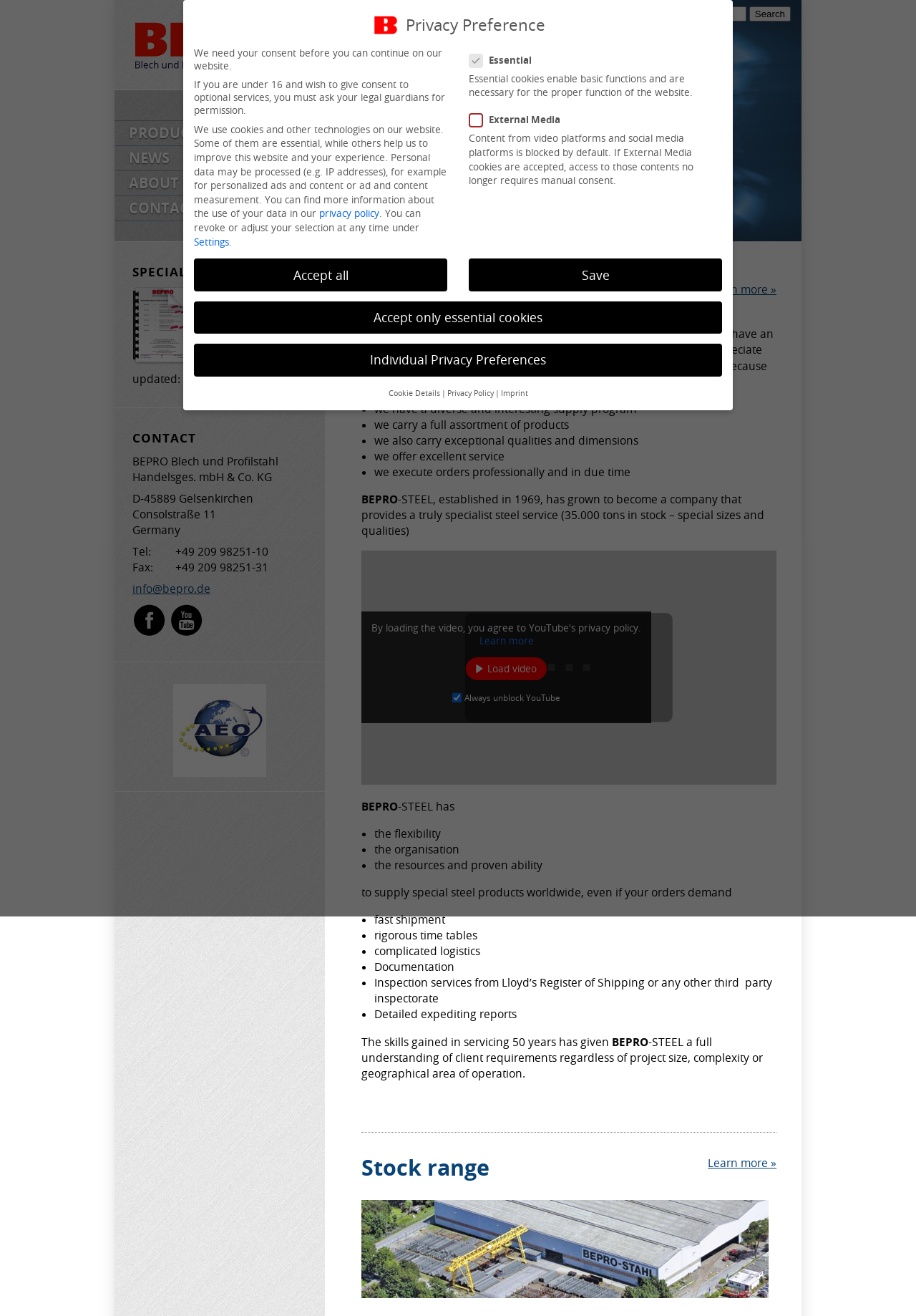Write an extensive caption that covers every aspect of the webpage.

The webpage is about BEPRO STAHL, a leading high-yield steel trader in Europe. At the top, there is a logo and a navigation menu with links to different languages. Below the navigation menu, there is a prominent link to "PRODUCTS & SERVICES" and other links to "NEWS", "ABOUT US", and "CONTACT".

On the left side, there is a section with a heading "Short portrait" that provides an overview of the company. The company has a diverse and interesting supply program, carries a full assortment of products, and offers excellent service. There is also a list of benefits, including fast shipment, rigorous time tables, complicated logistics, and documentation.

Below this section, there is a YouTube video with a "Load video" button and a checkbox to always unblock YouTube. Next to the video, there is a link to "Learn more".

On the right side, there is a search bar with a "Search" button and a link to "Learn more". Below the search bar, there is a section with a heading "Stock range" that displays an image related to steel products.

Further down, there are three sections with headings "SPECIAL OFFERS", "CONTACT", and another "CONTACT" section. The "SPECIAL OFFERS" section has a link to download a PDF sheet and displays the updated date. The "CONTACT" sections provide the company's address, phone number, fax number, and email address, as well as a link to follow the company on Facebook.

Throughout the webpage, there are several images, including a YouTube logo, a Facebook logo, and images related to steel products. The layout is organized, with clear headings and concise text, making it easy to navigate and find information.